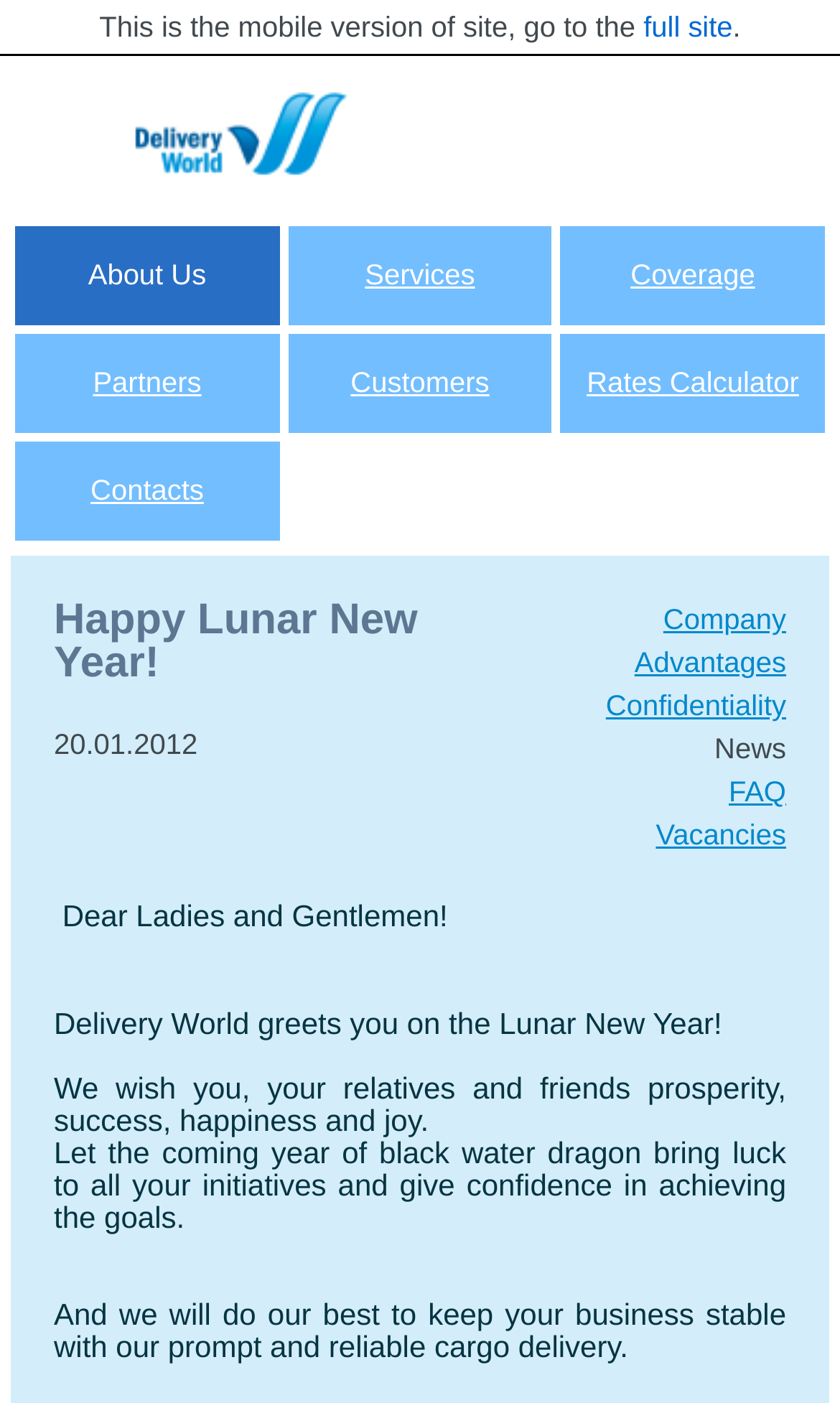Predict the bounding box for the UI component with the following description: "Services".

[0.343, 0.173, 0.657, 0.22]